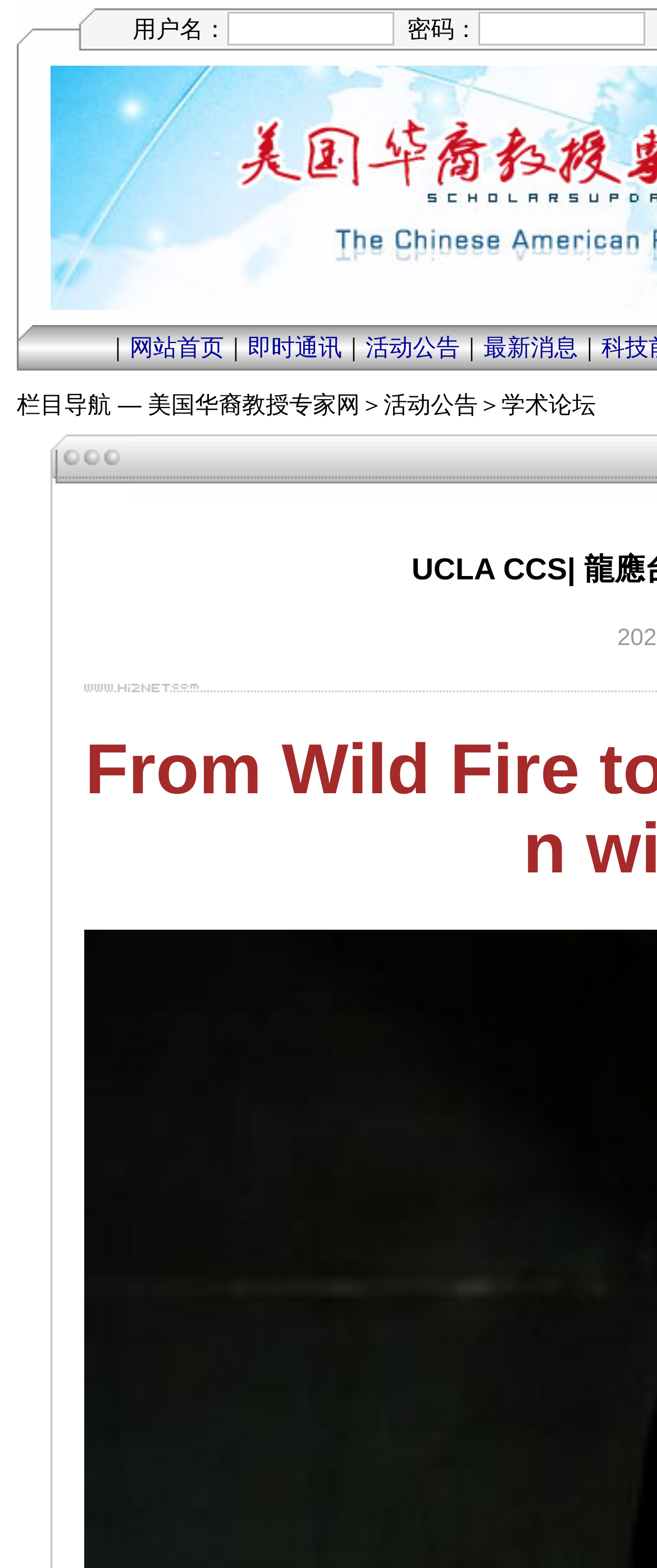Determine the bounding box coordinates of the clickable region to carry out the instruction: "click the ScholarsUpdate.com link".

[0.225, 0.249, 0.548, 0.266]